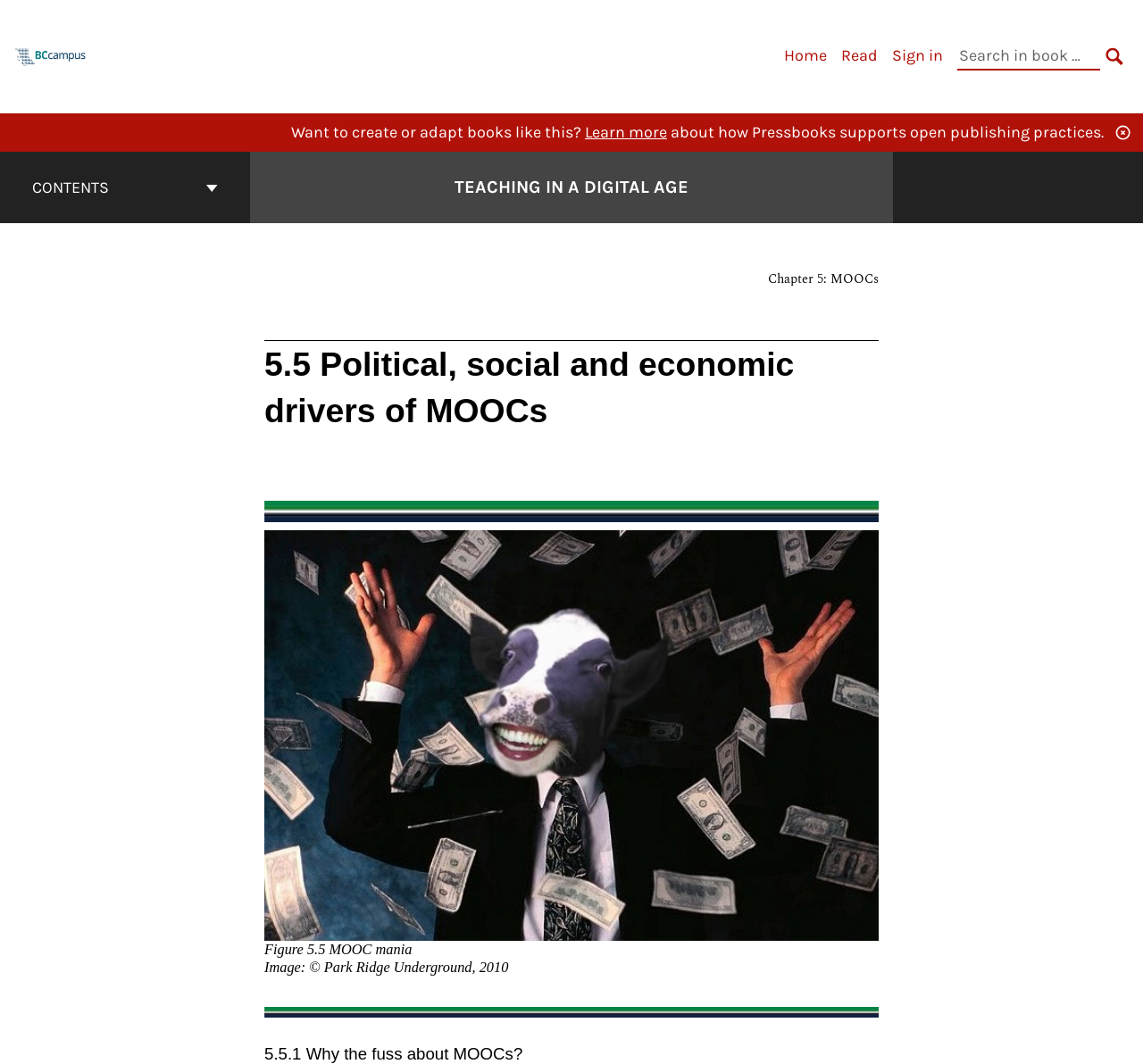Answer briefly with one word or phrase:
How many navigation menus are there?

2